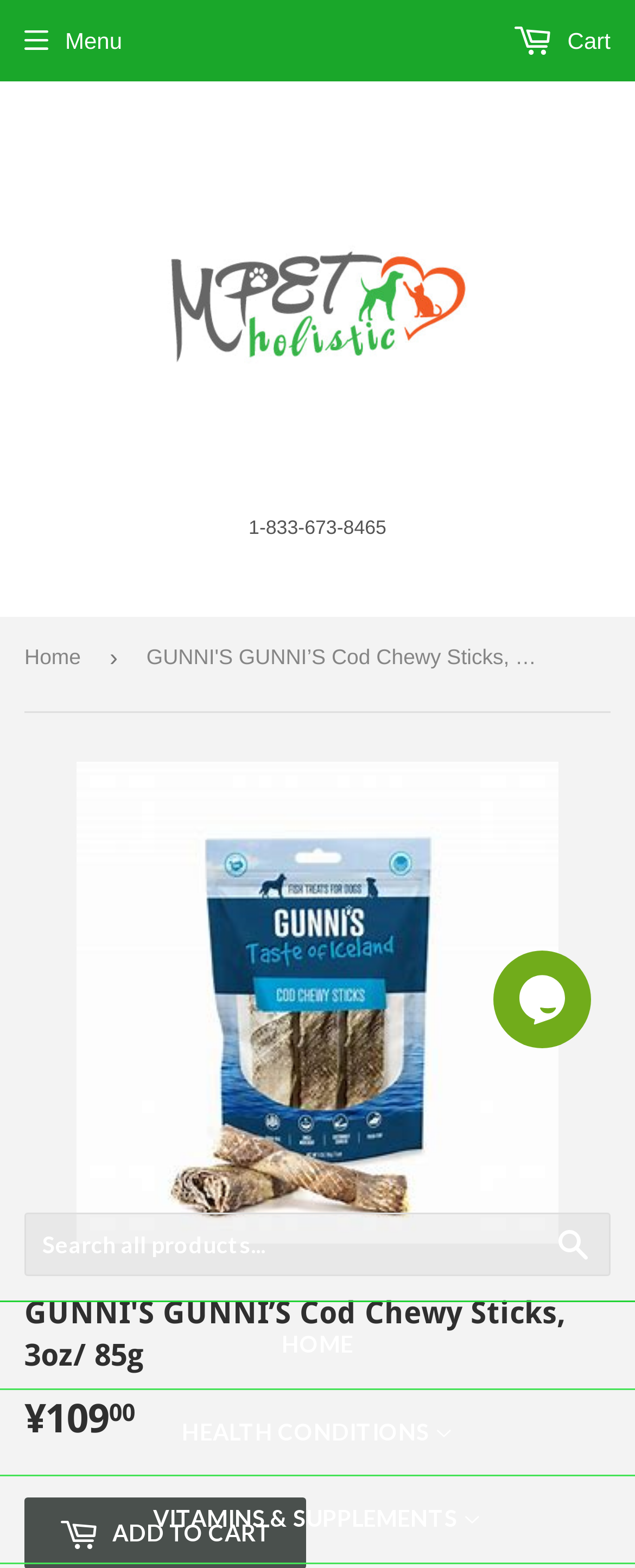What is the name of the product being displayed?
Answer the question with just one word or phrase using the image.

GUNNI'S GUNNI’S Cod Chewy Sticks, 3oz/ 85g